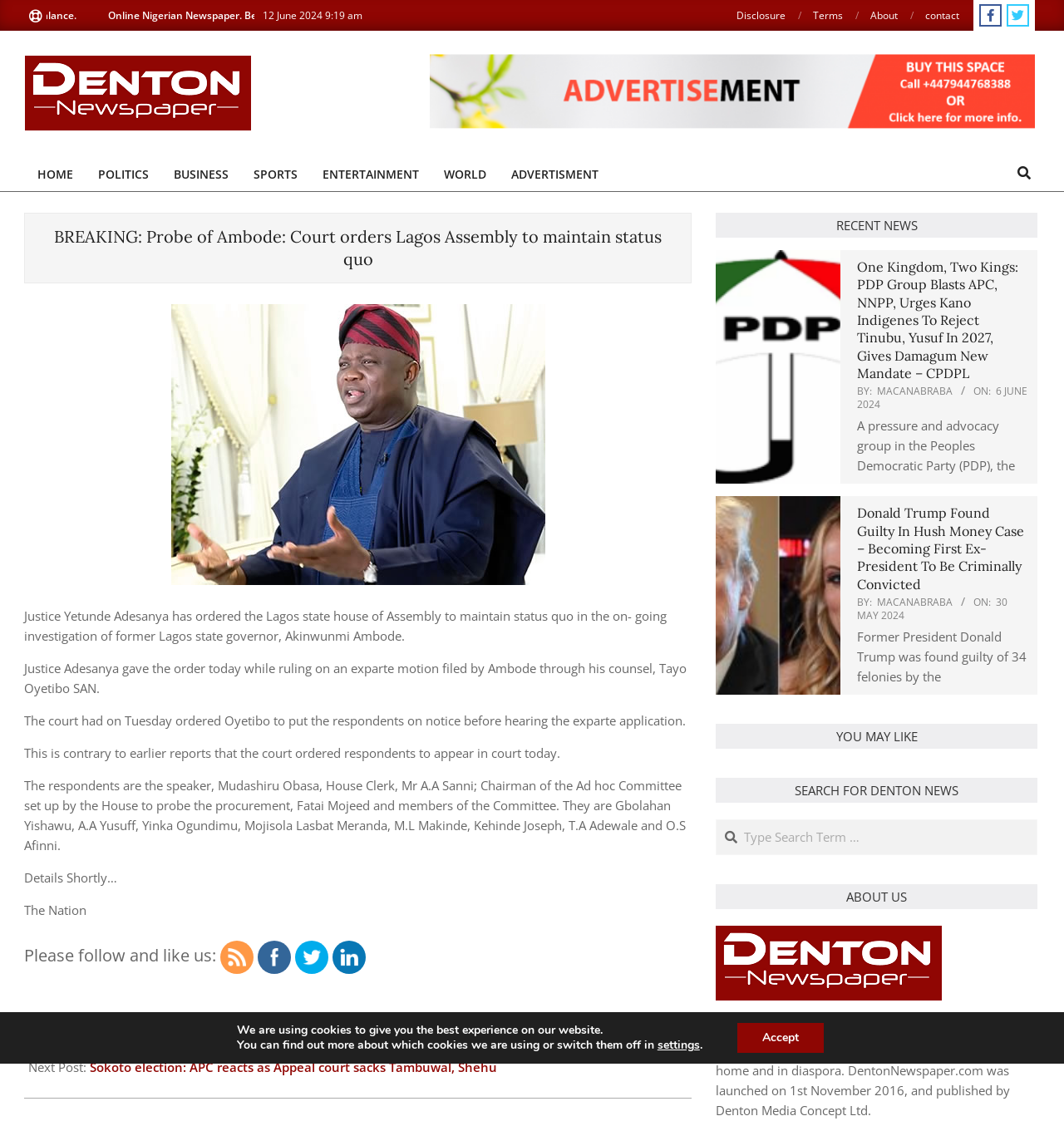Given the webpage screenshot and the description, determine the bounding box coordinates (top-left x, top-left y, bottom-right x, bottom-right y) that define the location of the UI element matching this description: alt="Share" title="Share"

[0.314, 0.815, 0.361, 0.83]